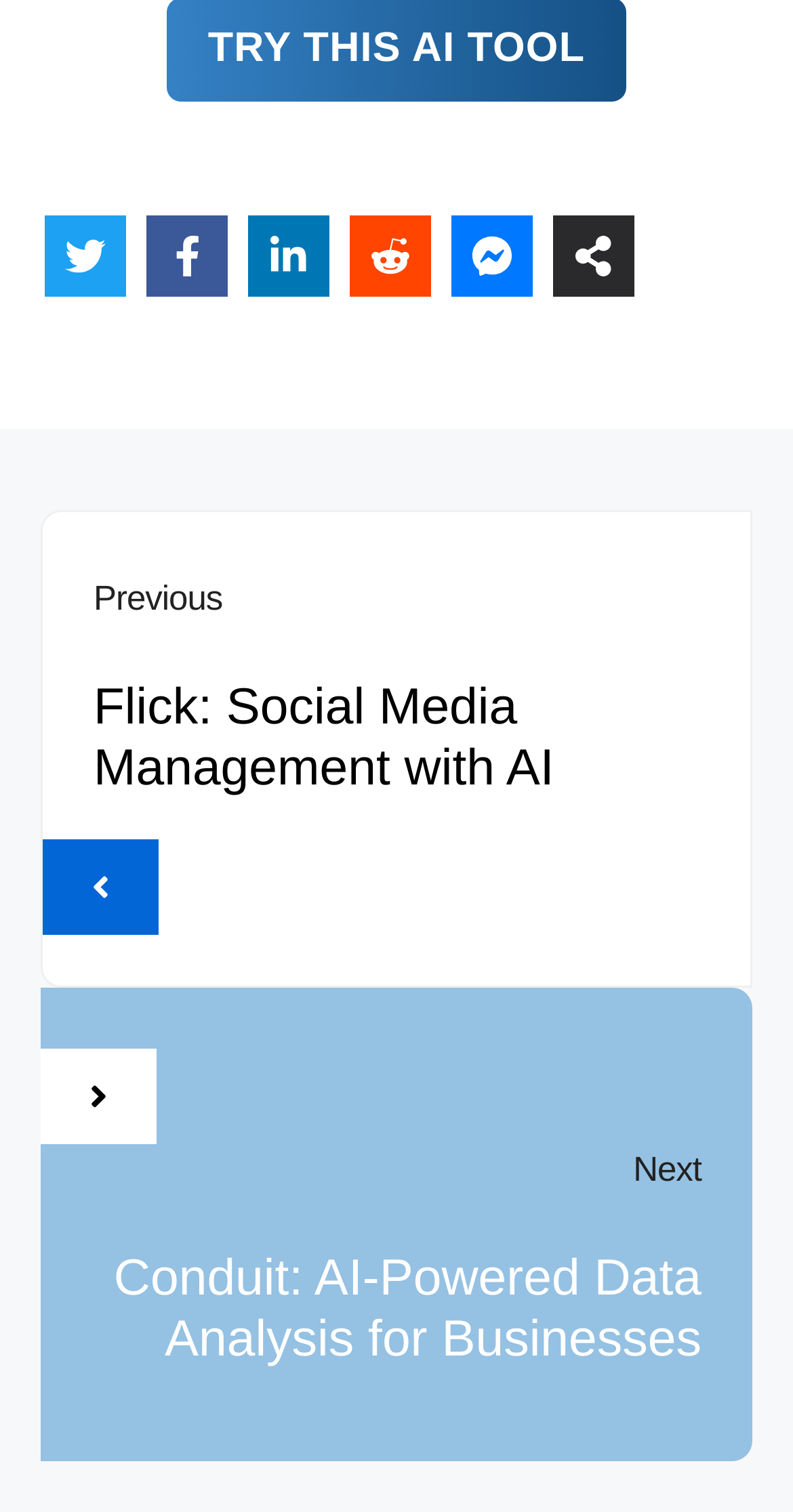Please specify the coordinates of the bounding box for the element that should be clicked to carry out this instruction: "Read previous post". The coordinates must be four float numbers between 0 and 1, formatted as [left, top, right, bottom].

[0.054, 0.379, 0.946, 0.555]